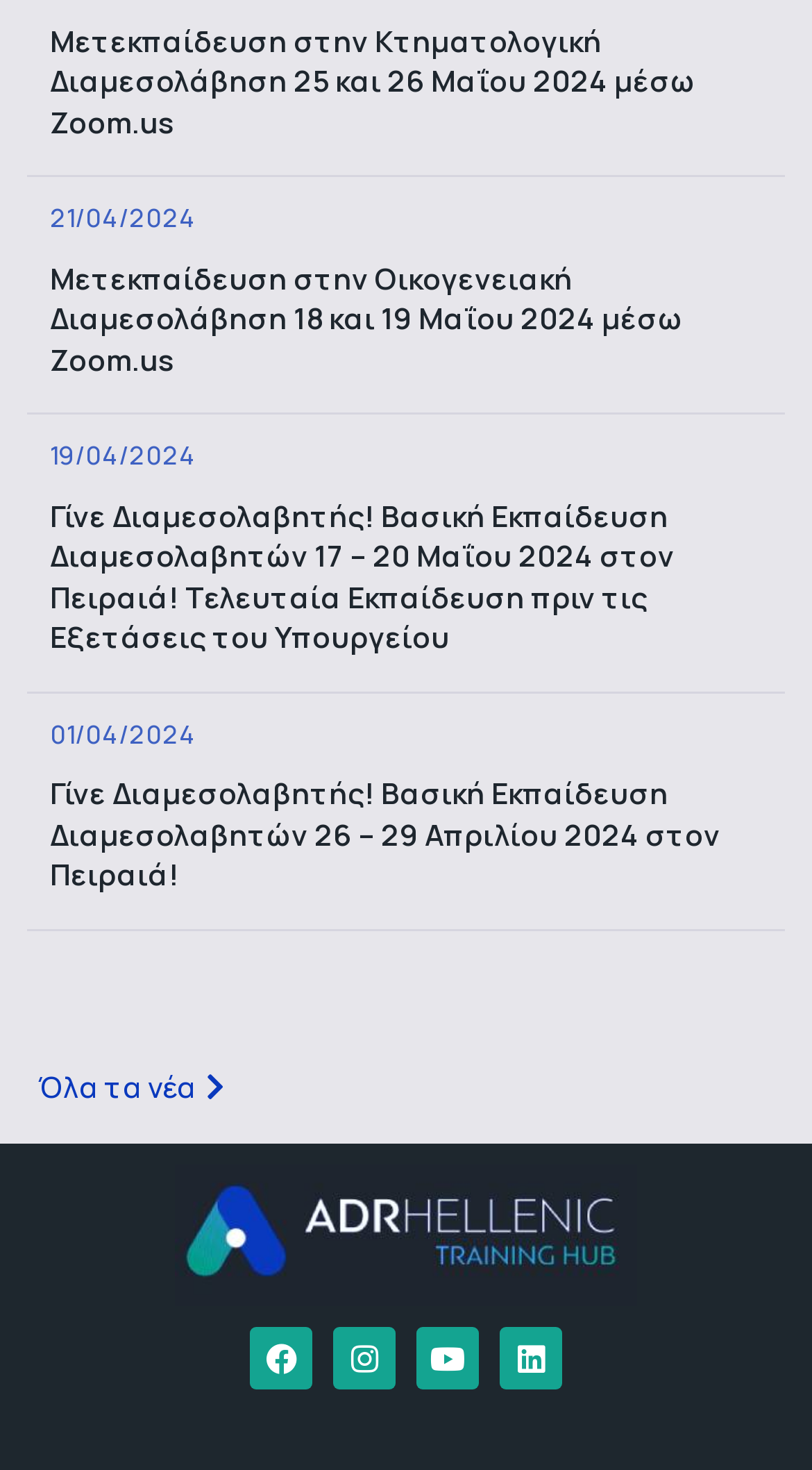What is the purpose of the webpage?
Answer the question with a thorough and detailed explanation.

Based on the content of the links and the text, it appears that the webpage is related to mediation training, providing information about upcoming events and courses.